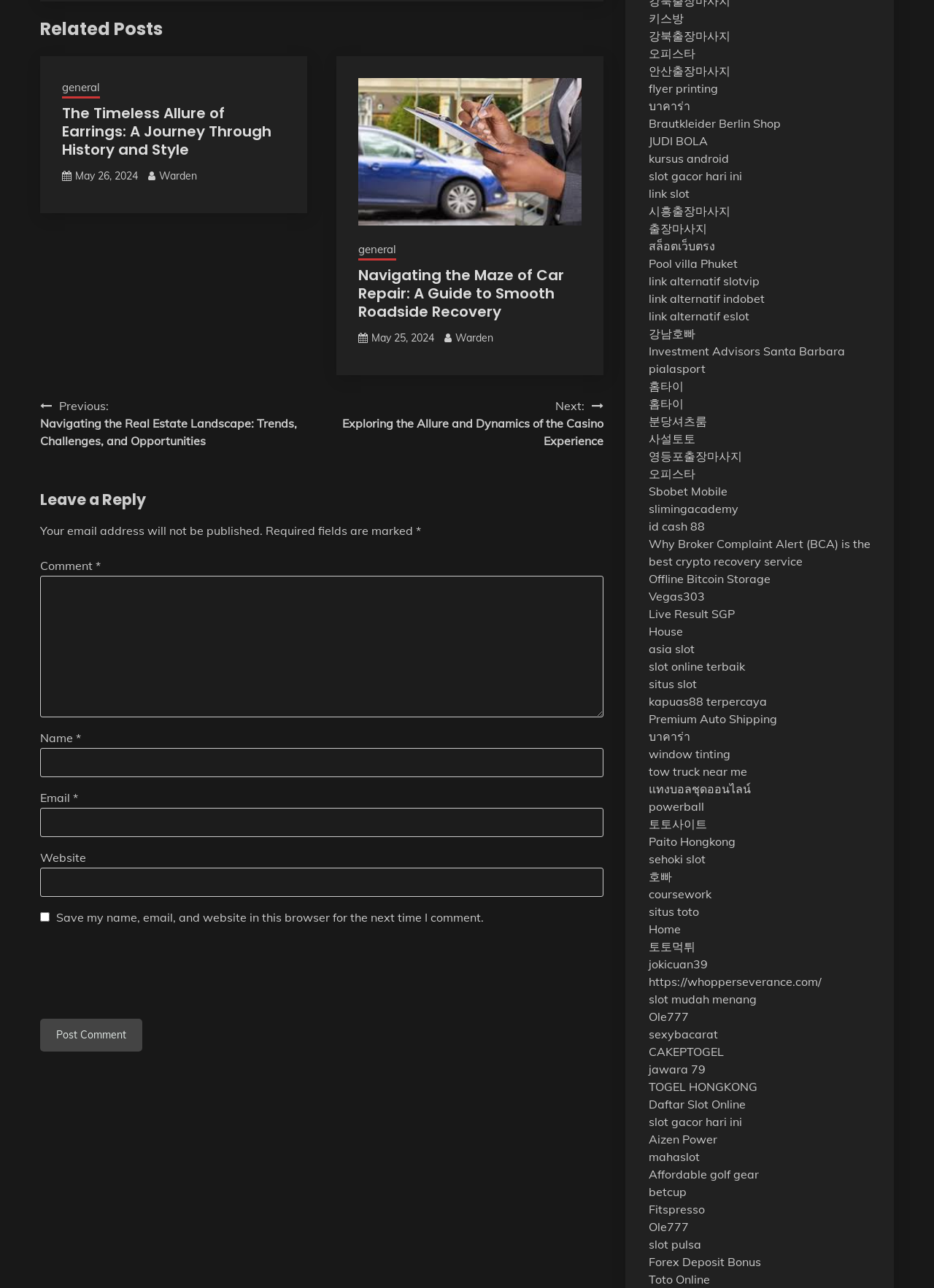Refer to the image and offer a detailed explanation in response to the question: What is the title of the first post?

I determined the answer by looking at the heading element with the text 'The Timeless Allure of Earrings: A Journey Through History and Style' and its corresponding link element with the same text, which suggests that it is the title of a post.